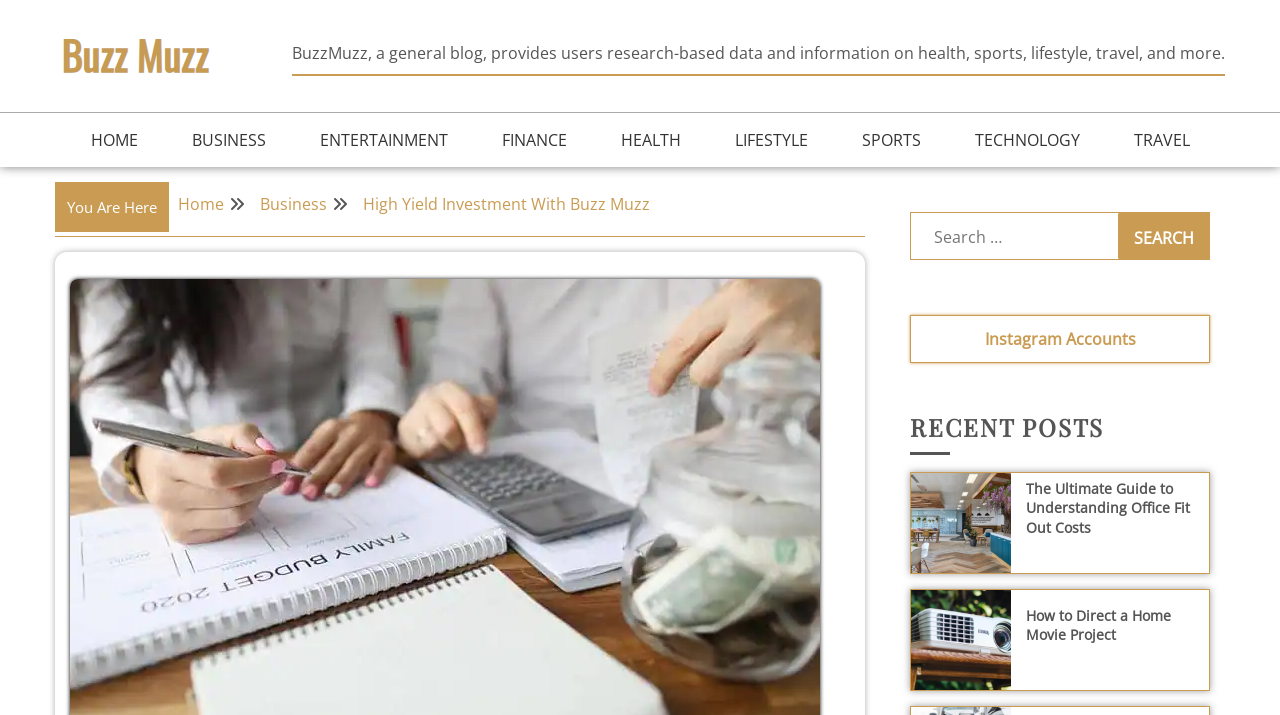Please specify the bounding box coordinates in the format (top-left x, top-left y, bottom-right x, bottom-right y), with all values as floating point numbers between 0 and 1. Identify the bounding box of the UI element described by: aria-label="Share story"

None